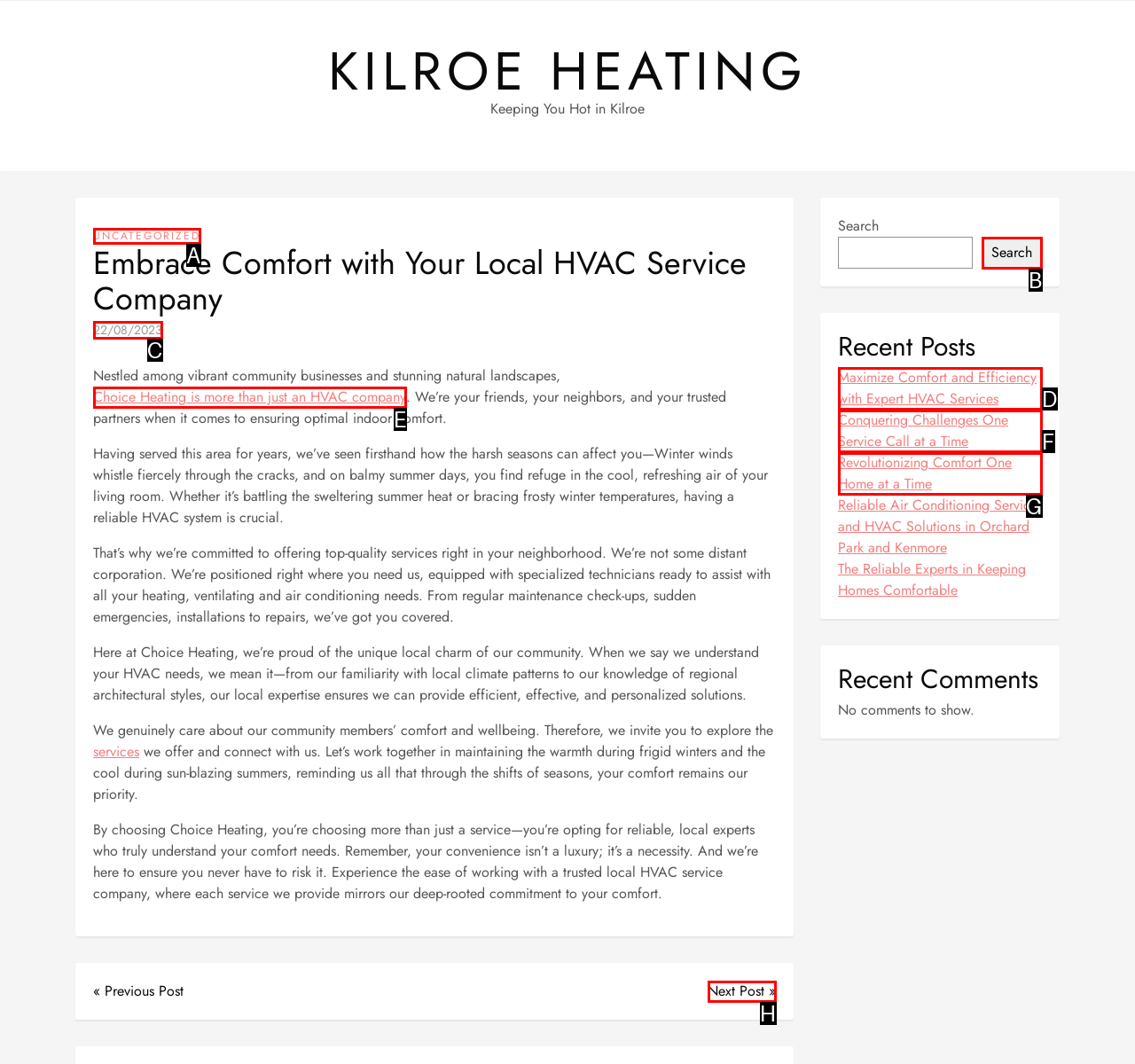Identify the option that corresponds to the description: Search. Provide only the letter of the option directly.

B